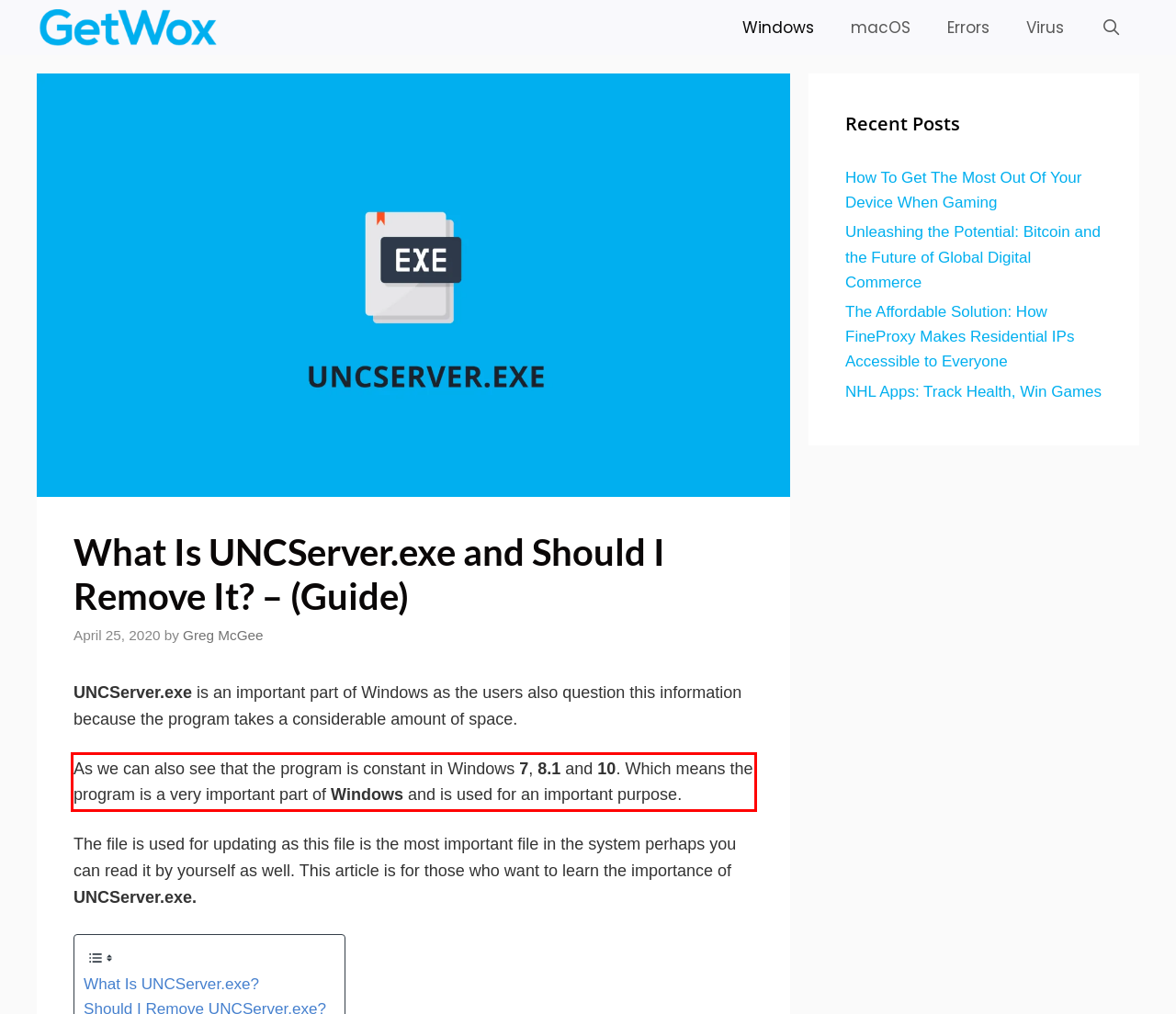Please analyze the provided webpage screenshot and perform OCR to extract the text content from the red rectangle bounding box.

As we can also see that the program is constant in Windows 7, 8.1 and 10. Which means the program is a very important part of Windows and is used for an important purpose.